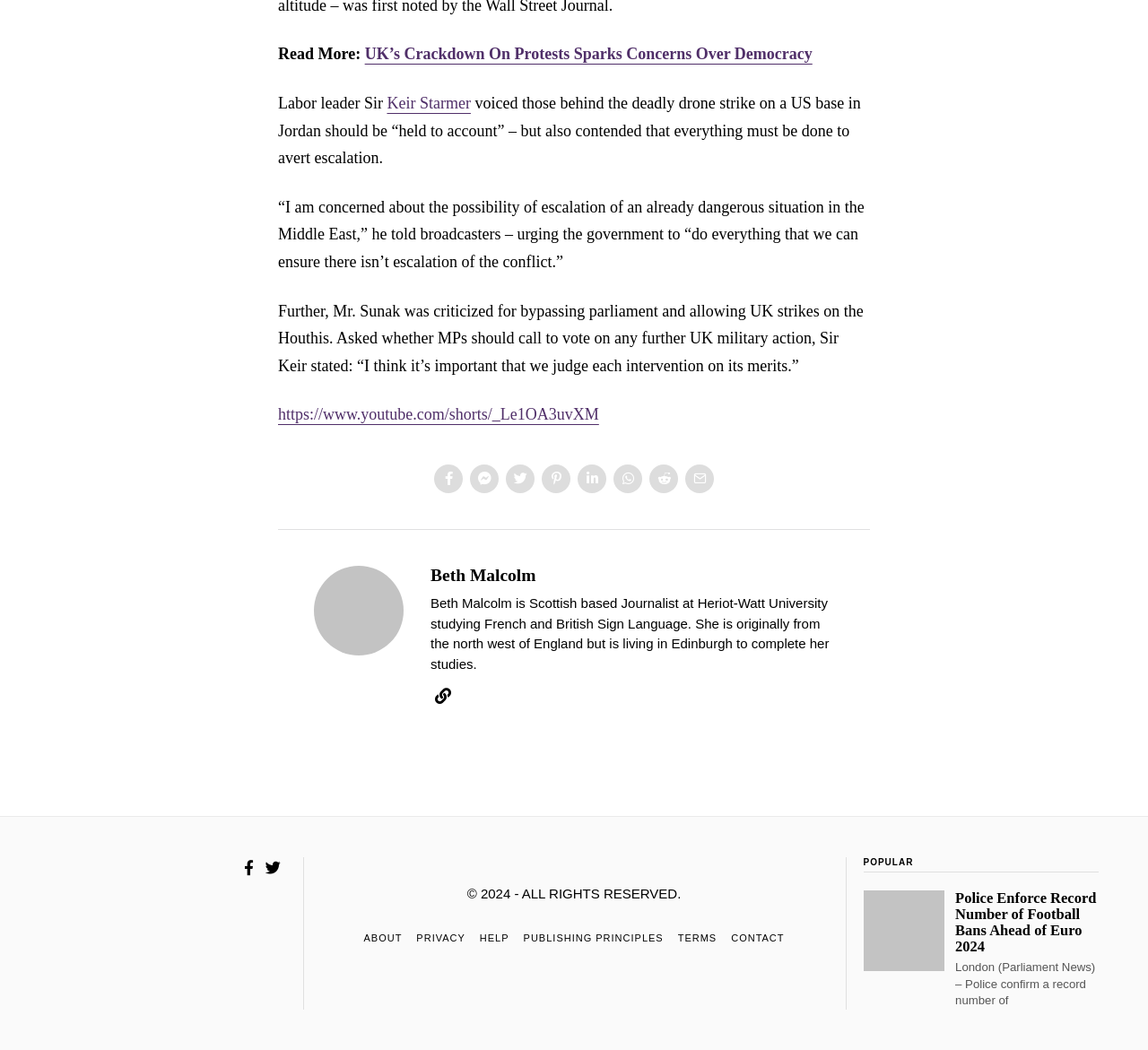Bounding box coordinates are specified in the format (top-left x, top-left y, bottom-right x, bottom-right y). All values are floating point numbers bounded between 0 and 1. Please provide the bounding box coordinate of the region this sentence describes: Keir Starmer

[0.337, 0.09, 0.41, 0.107]